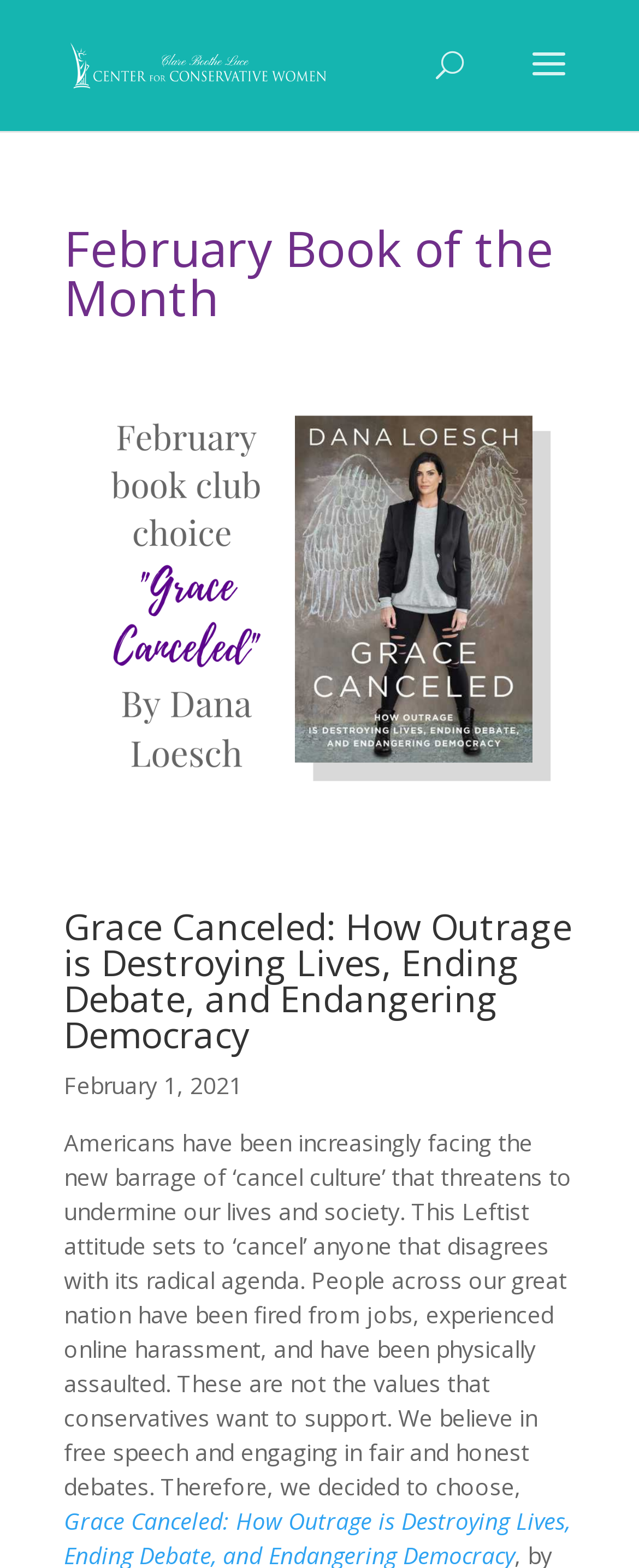When was the book of the month announced?
Provide a concise answer using a single word or phrase based on the image.

February 1, 2021